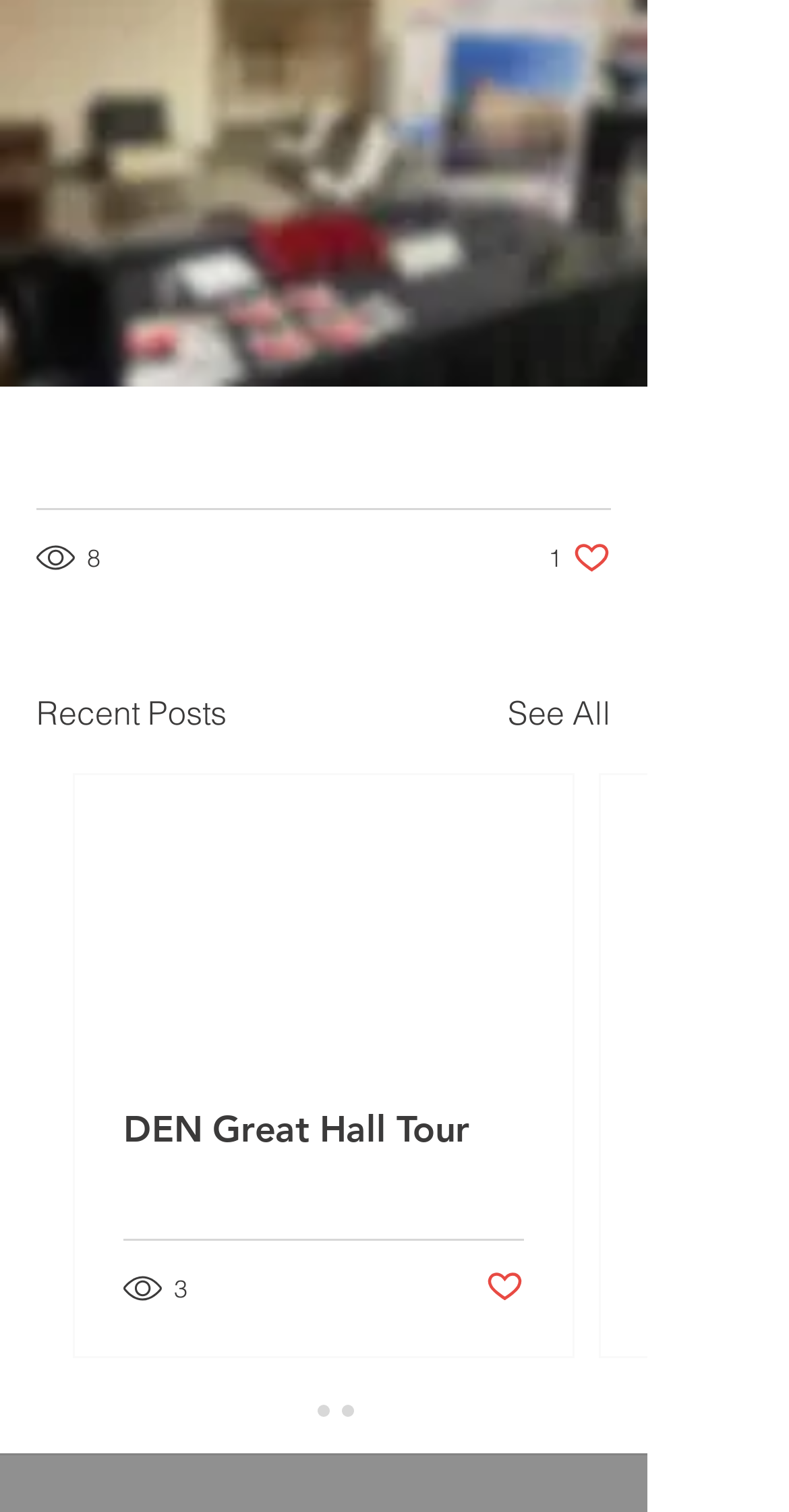Please provide a comprehensive response to the question below by analyzing the image: 
What year is mentioned in the copyright notice?

I found the answer by looking at the copyright notice at the bottom of the page, which says '© 2022 RNN Architects'.